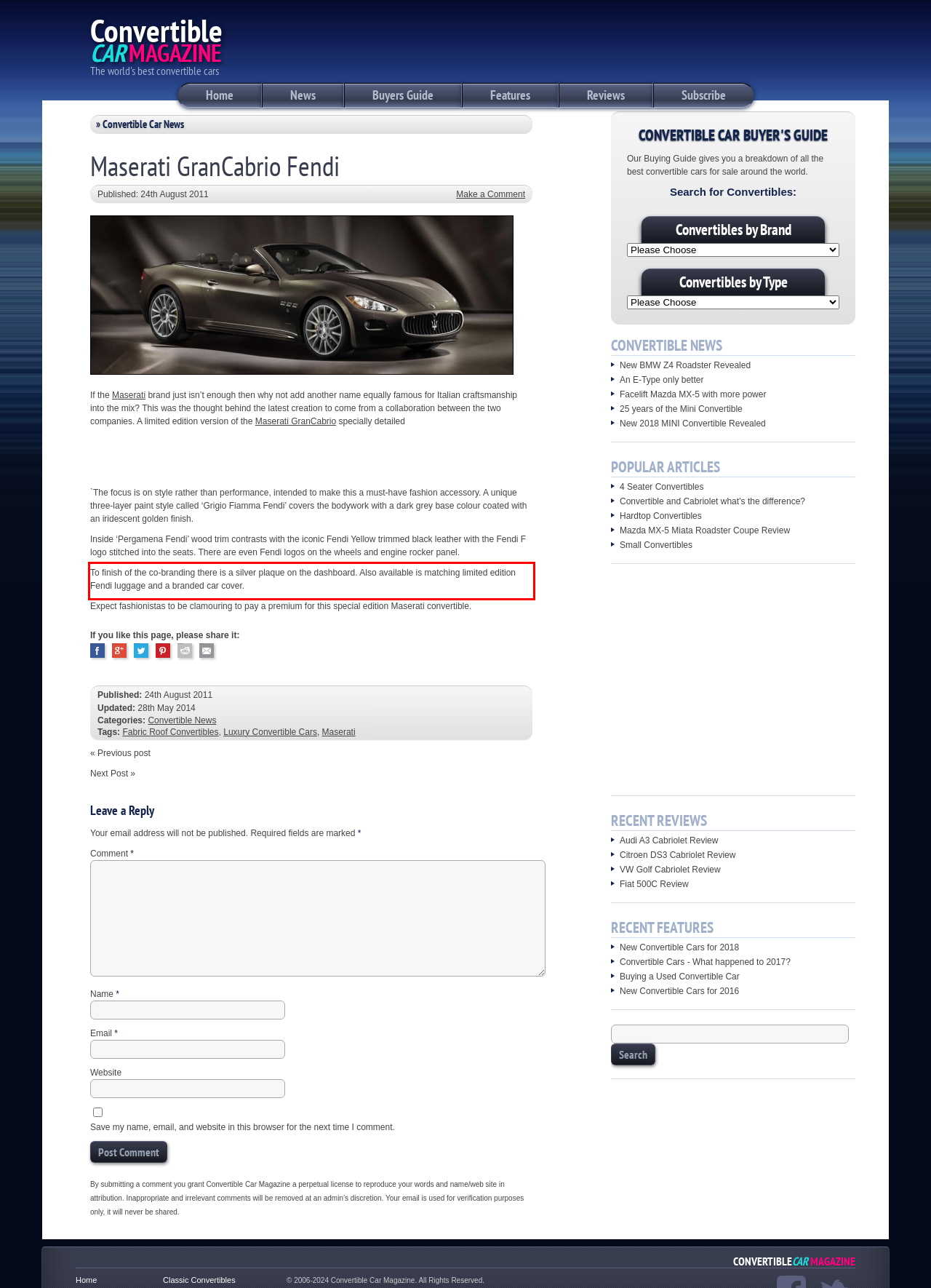Please perform OCR on the UI element surrounded by the red bounding box in the given webpage screenshot and extract its text content.

To finish of the co-branding there is a silver plaque on the dashboard. Also available is matching limited edition Fendi luggage and a branded car cover.